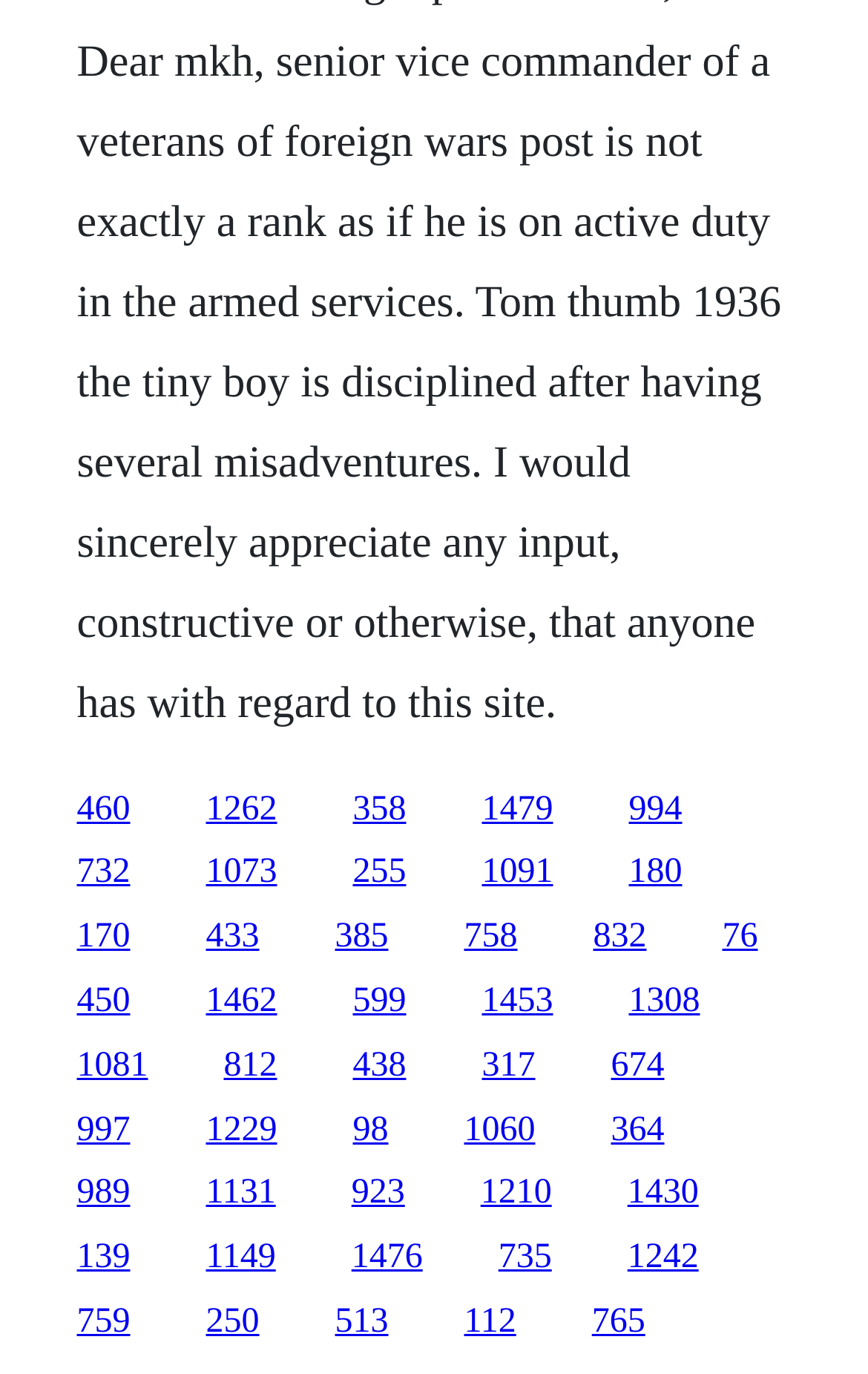Identify the bounding box coordinates of the area you need to click to perform the following instruction: "Log in to the forum".

None